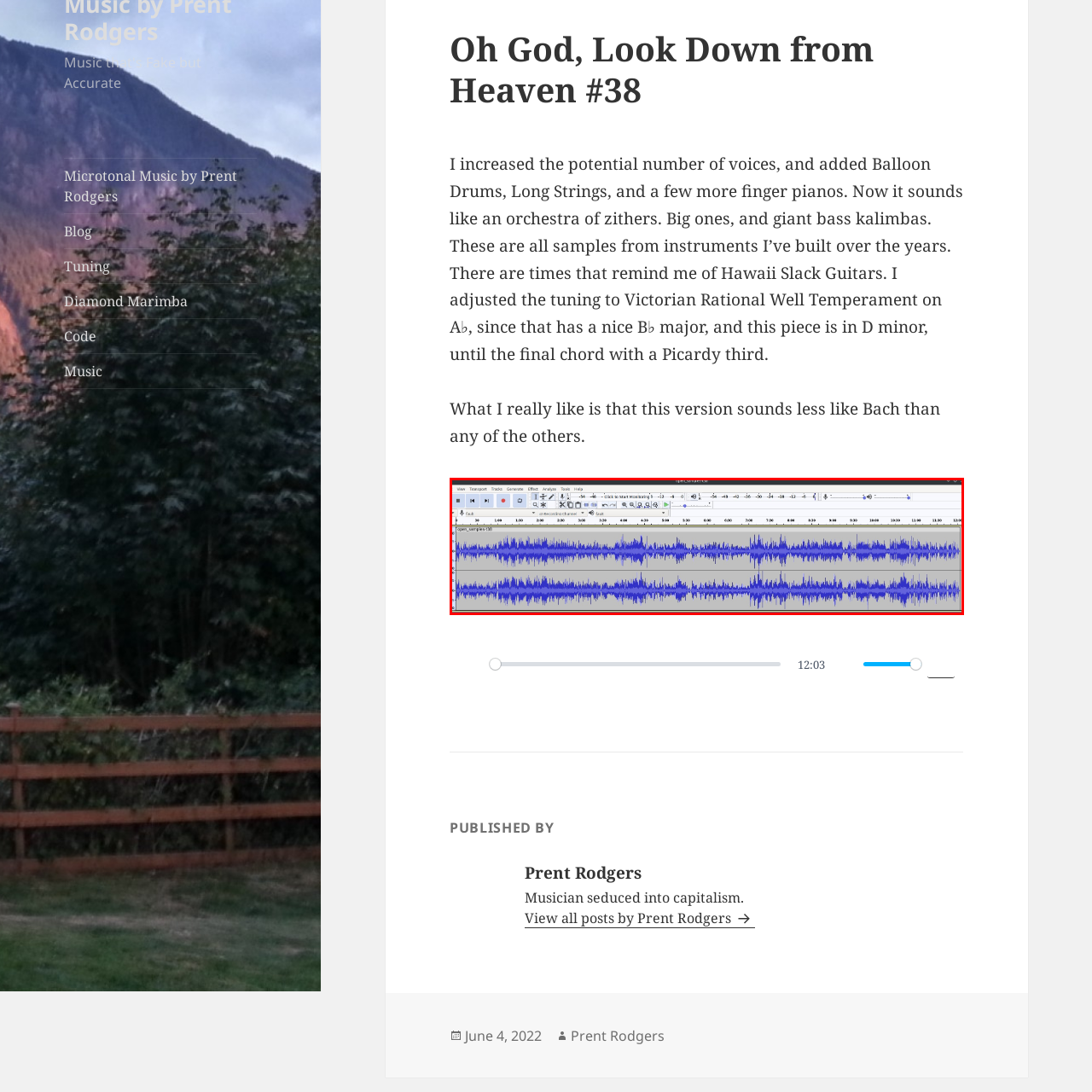What is the purpose of the controls and menus above the waveform?
Look at the area highlighted by the red bounding box and answer the question in detail, drawing from the specifics shown in the image.

The controls and menus above the waveform are typical of audio editing software and are used for playback, track selection, and processing effects, suggesting an in-depth level of editing and audio manipulation involved in creating this music.